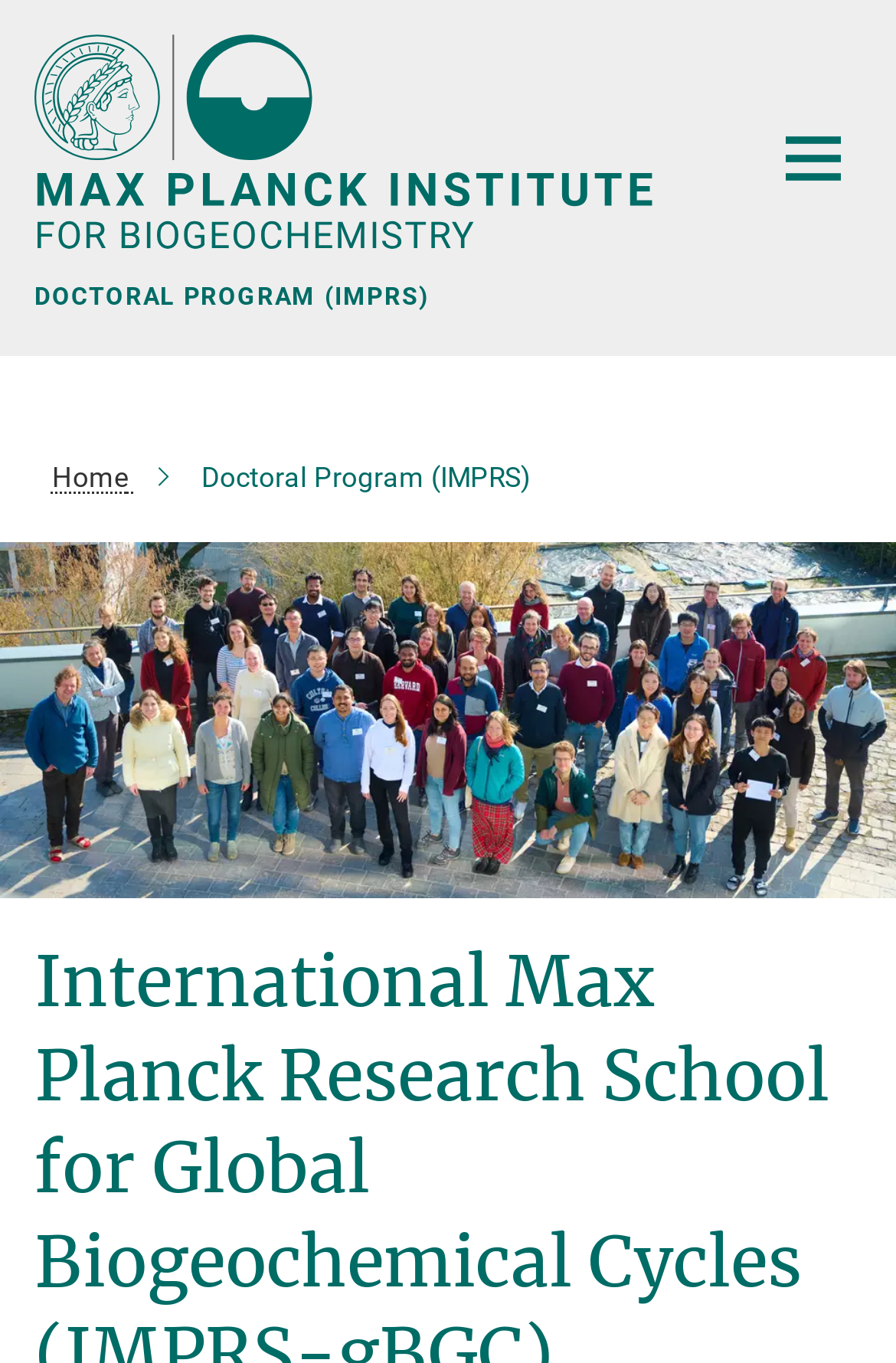Detail the webpage's structure and highlights in your description.

The webpage is about the Doctoral Program (IMPRS) at the Max Planck Institute for Biogeochemistry. At the top left corner, there is a logo of the Max Planck Institute for Biogeochemistry, which is a clickable link that takes users to the homepage. Next to the logo, there is a text "DOCTORAL PROGRAM (IMPRS)".

Below the logo, there is a main navigation bar that spans the entire width of the page. On the right side of the navigation bar, there is a button to switch the main navigation, which has a popup menu. The button is accompanied by an image.

Below the navigation bar, there is a breadcrumb navigation section that displays the current page's location. It shows "Home" and "Doctoral Program (IMPRS)" as the current path.

The main content of the page is an image that takes up most of the page's width, showcasing the Max Planck Institute for Biogeochemistry. The image is attributed to Martin Strube and Olaf Kolle.